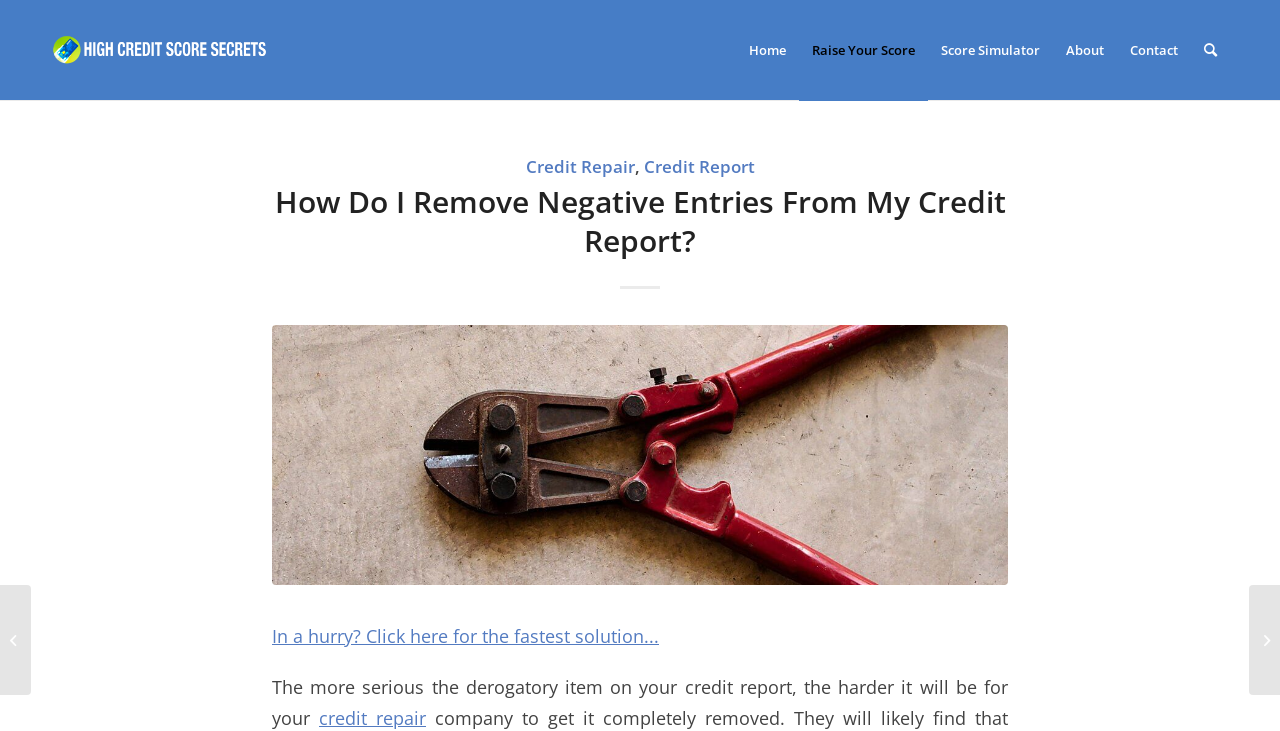Please identify the bounding box coordinates of the region to click in order to complete the given instruction: "Click on 'credit repair'". The coordinates should be four float numbers between 0 and 1, i.e., [left, top, right, bottom].

[0.249, 0.965, 0.333, 0.999]